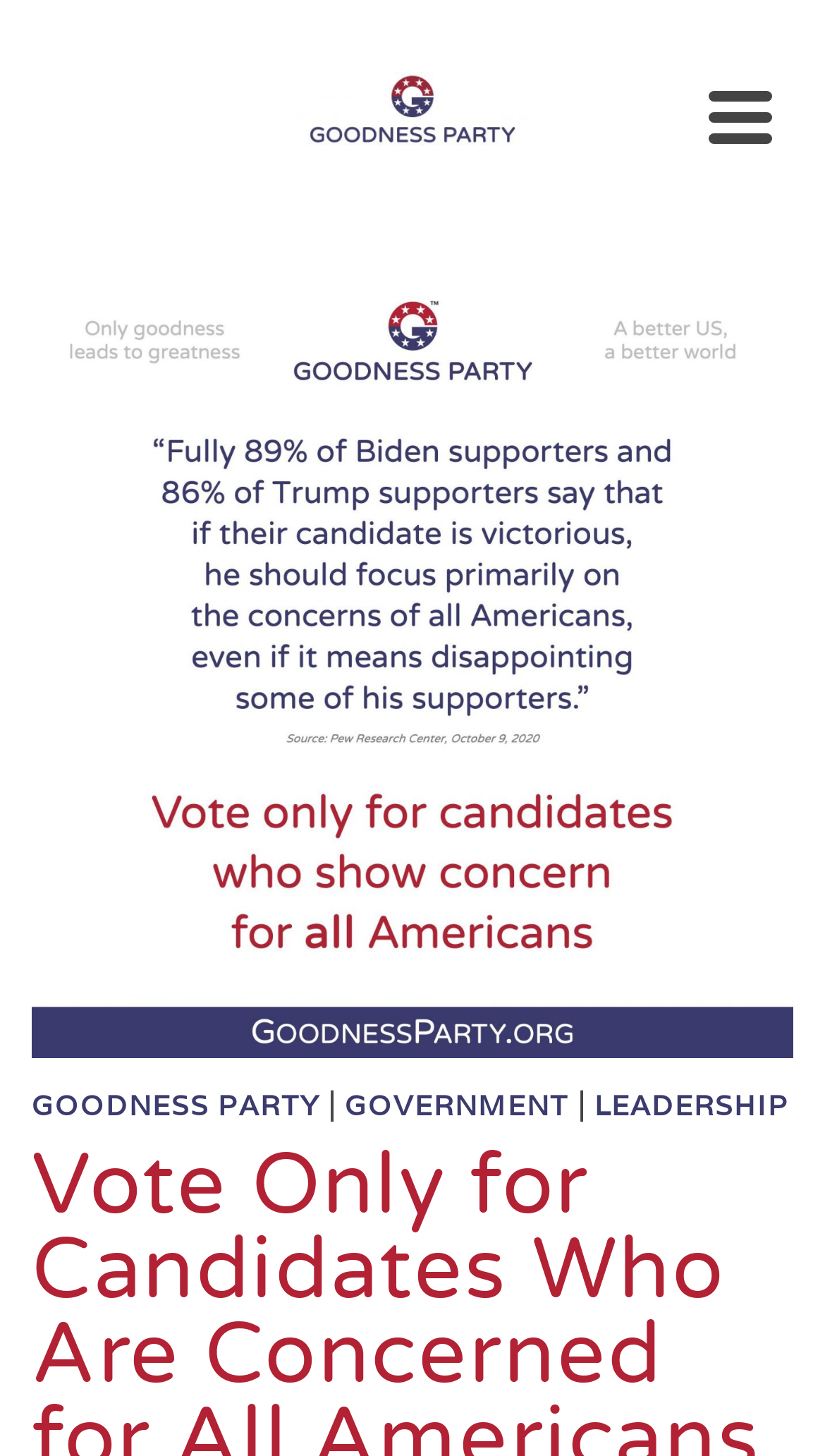Bounding box coordinates should be in the format (top-left x, top-left y, bottom-right x, bottom-right y) and all values should be floating point numbers between 0 and 1. Determine the bounding box coordinate for the UI element described as: Printer-friendly version

None